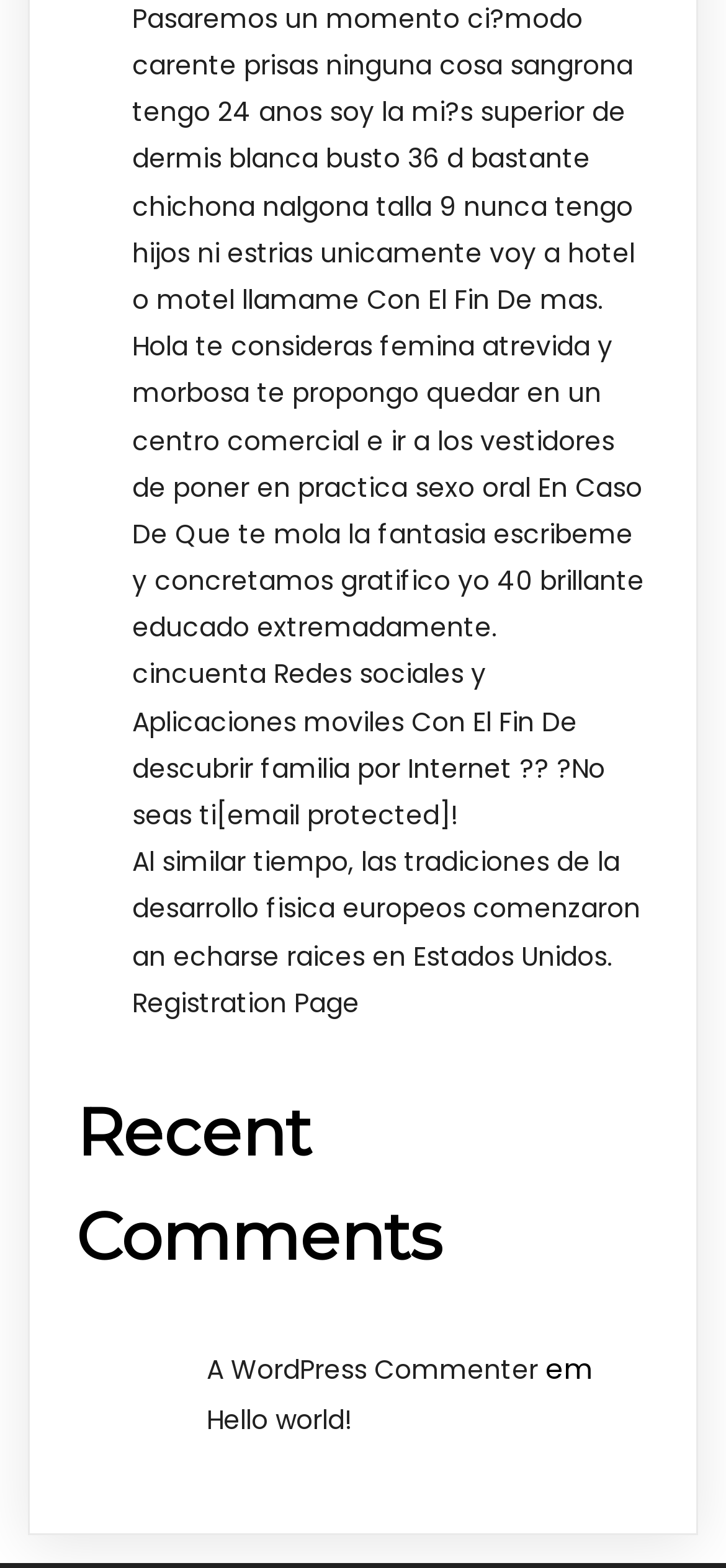Give a one-word or phrase response to the following question: How many links are above the 'Recent Comments' section?

3